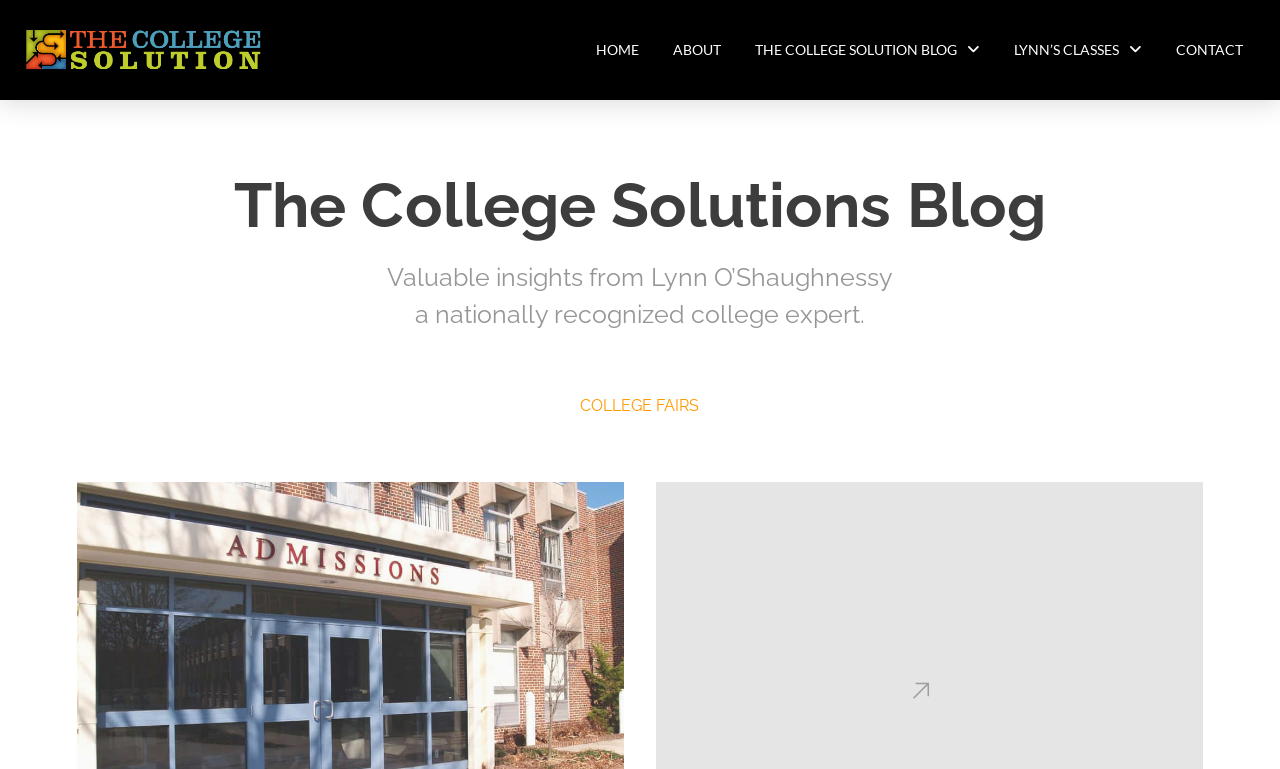What is the topic of the archives?
Please use the image to deliver a detailed and complete answer.

I found the answer by examining the static text element 'COLLEGE FAIRS' located at [0.454, 0.515, 0.546, 0.54]. This text is prominently displayed on the page, suggesting that it is the topic of the archives.